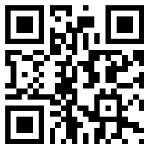Describe all significant details and elements found in the image.

The image displays a QR code that is likely intended for promotional or contact purposes. Positioned prominently within the context of the surrounding information, the QR code serves as a link for users to easily access additional resources or details about Xinle Huabao Medical Products Co., Ltd. The context suggests that this company, established in 1988, specializes in disposable medical consumables and may use the QR code to facilitate direct communication or provide quick access to their product catalog, company information, or contact details. Surrounding this QR code are various contact methods, including a telephone number, email address, and links to additional resources, reinforcing the company's commitment to accessibility and customer engagement.